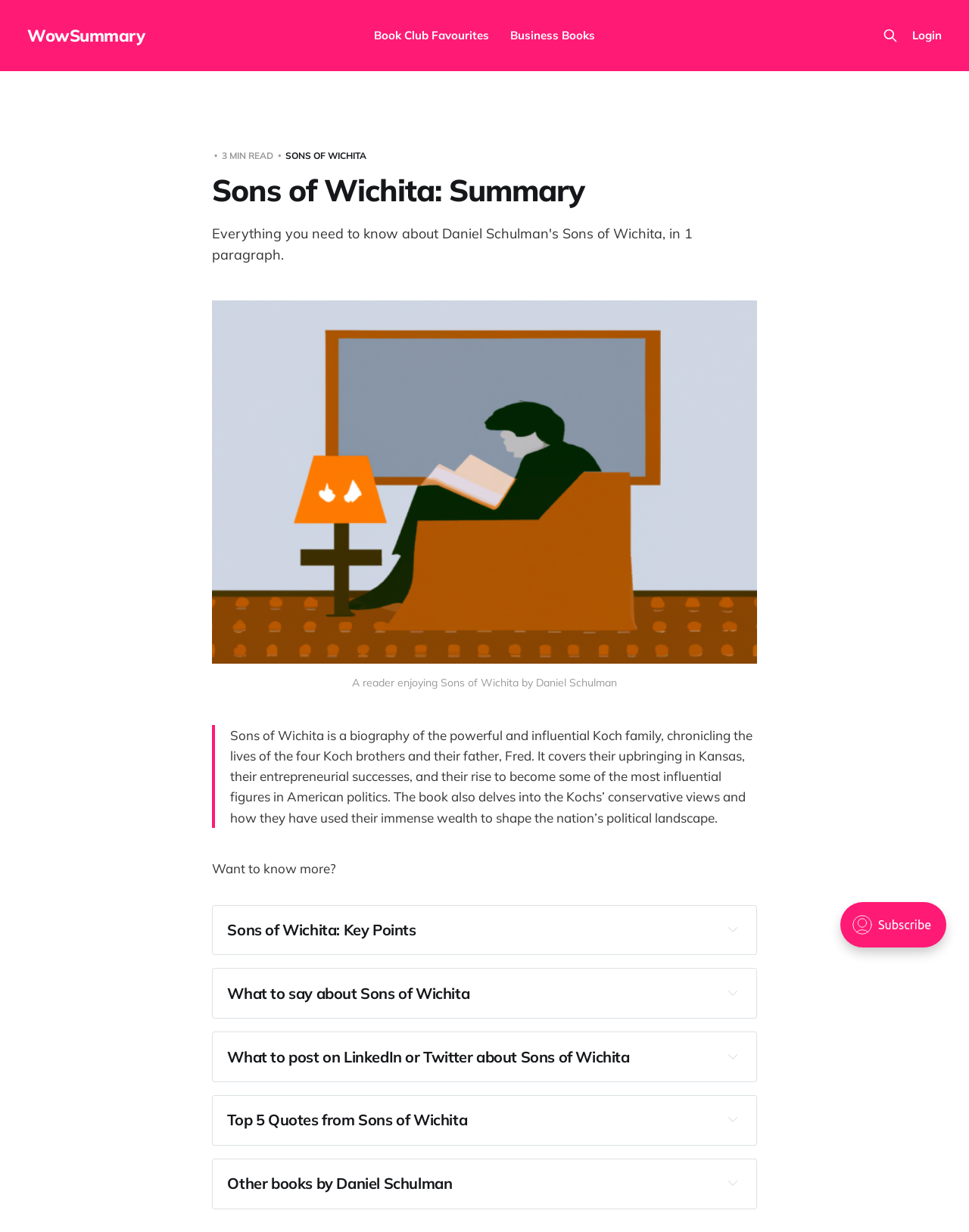Specify the bounding box coordinates of the area that needs to be clicked to achieve the following instruction: "Learn more about other books by Daniel Schulman".

[0.235, 0.953, 0.467, 0.969]